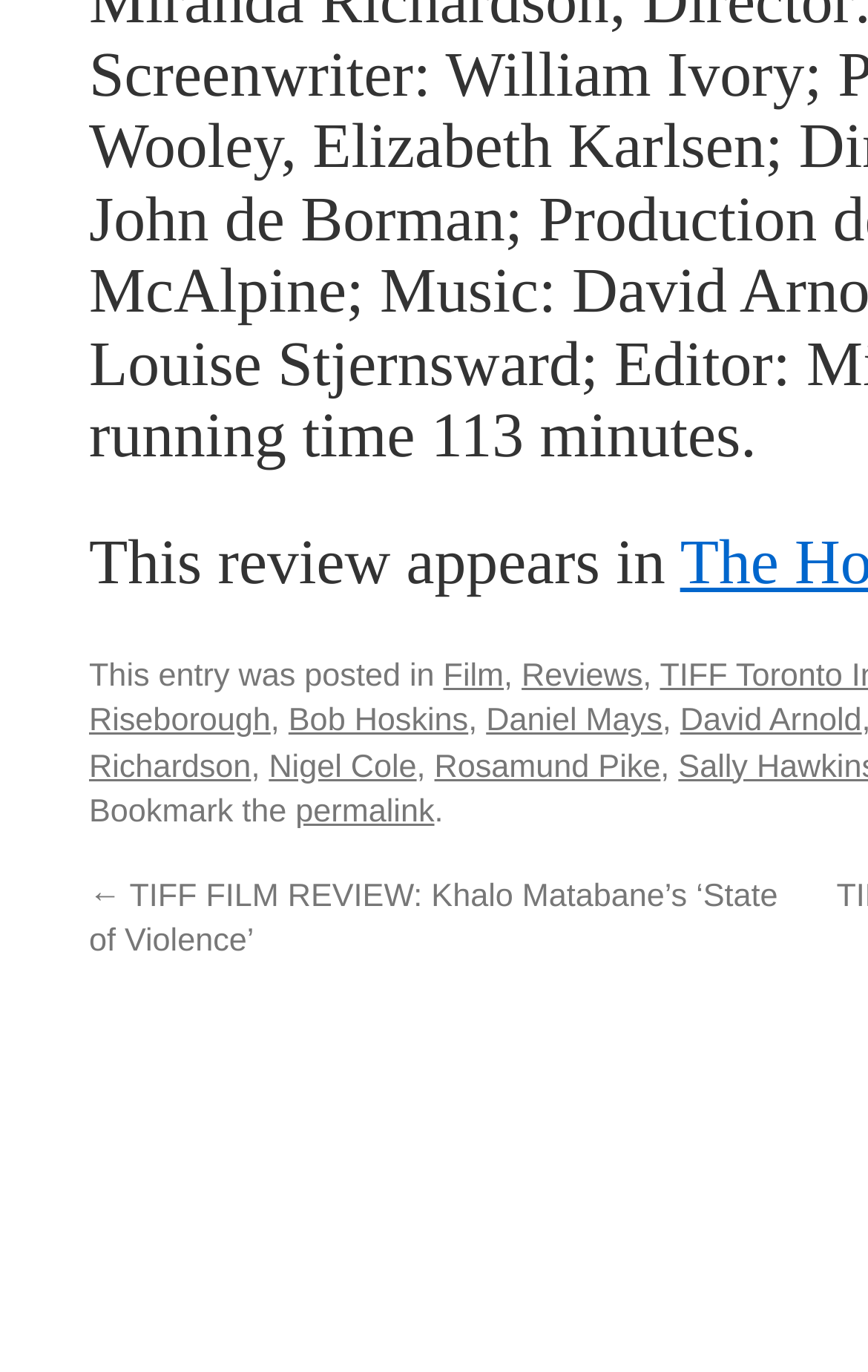Please identify the bounding box coordinates of the clickable element to fulfill the following instruction: "Read the review of 'Bob Hoskins'". The coordinates should be four float numbers between 0 and 1, i.e., [left, top, right, bottom].

[0.332, 0.513, 0.54, 0.539]